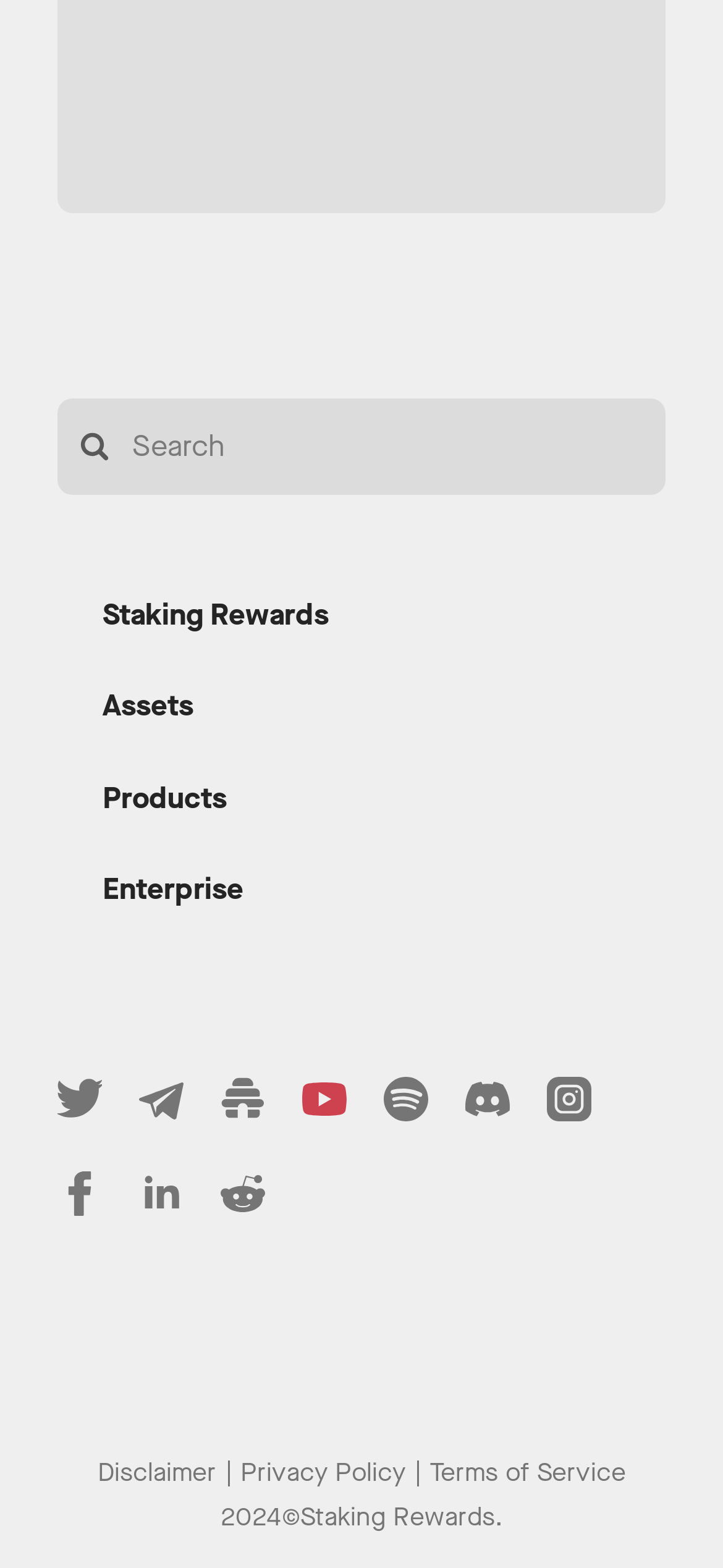Provide the bounding box coordinates of the HTML element this sentence describes: "aria-label="Link to https://www.reddit.com/r/staking/"". The bounding box coordinates consist of four float numbers between 0 and 1, i.e., [left, top, right, bottom].

[0.306, 0.747, 0.367, 0.785]